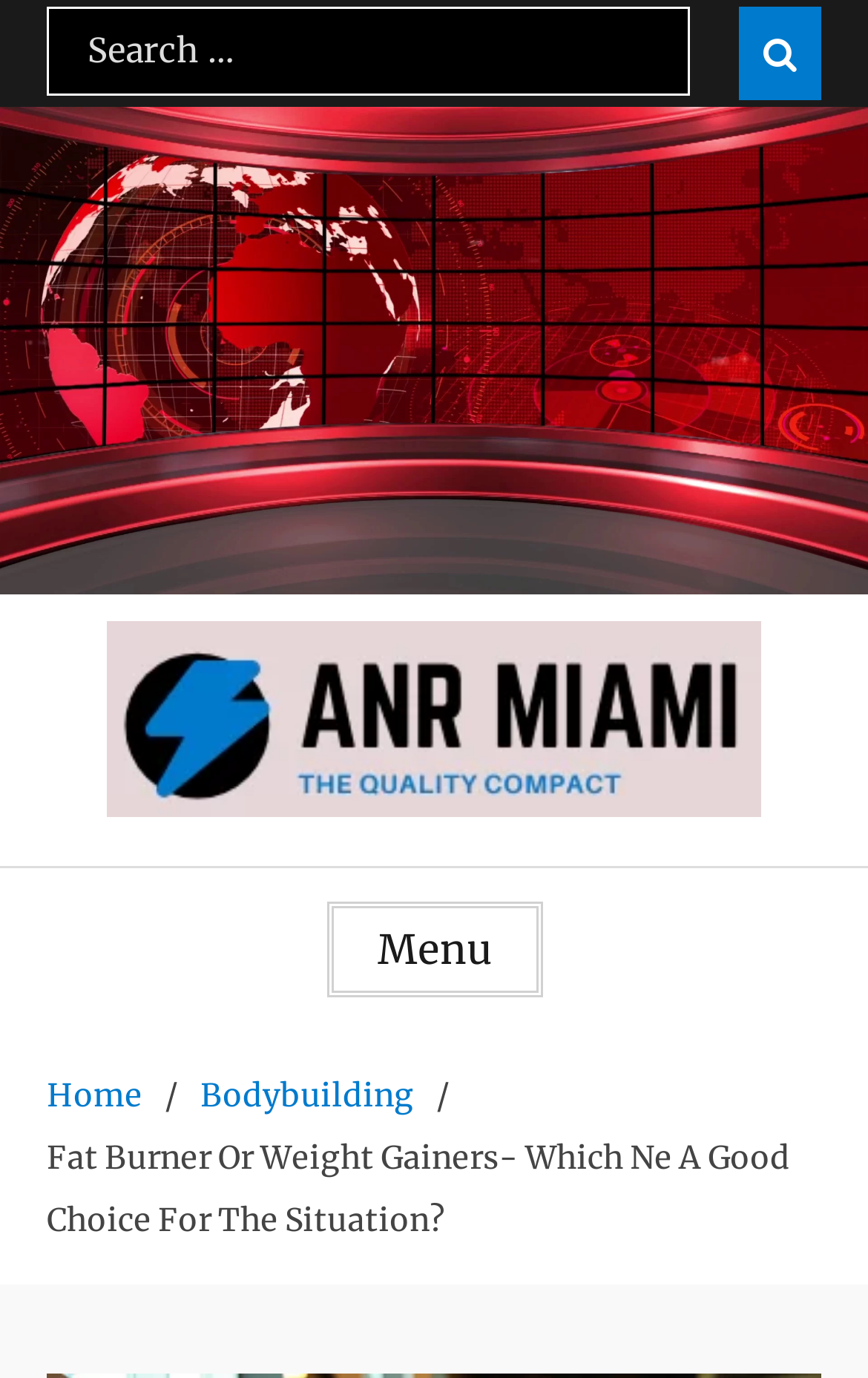Look at the image and give a detailed response to the following question: What is the topic of the webpage?

The webpage has a link to 'Bodybuilding' in the menu, and the title of the webpage is 'Fat Burner Or Weight Gainers- Which Ne A Good Choice For The Situation?'. This suggests that the topic of the webpage is related to bodybuilding and fitness.